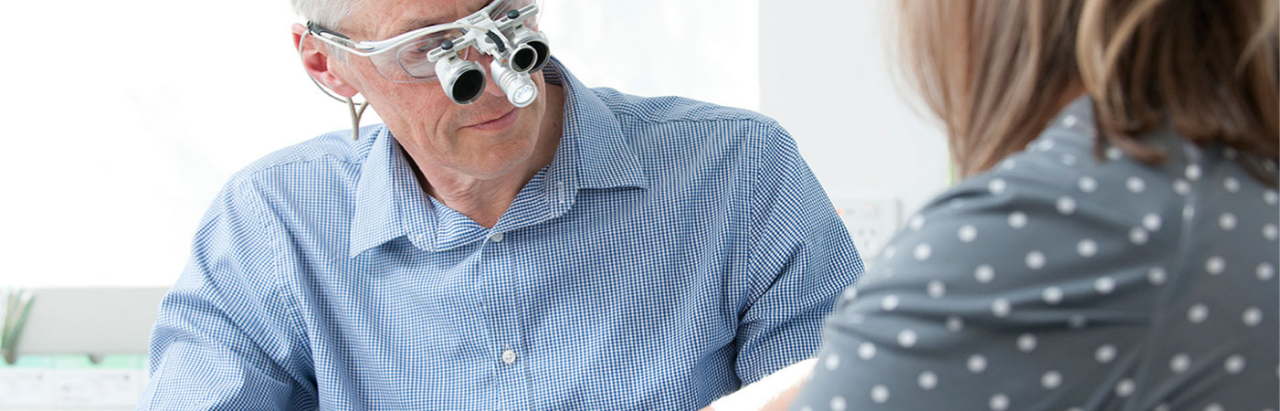What is the patient doing?
Answer with a single word or phrase, using the screenshot for reference.

presenting their arm